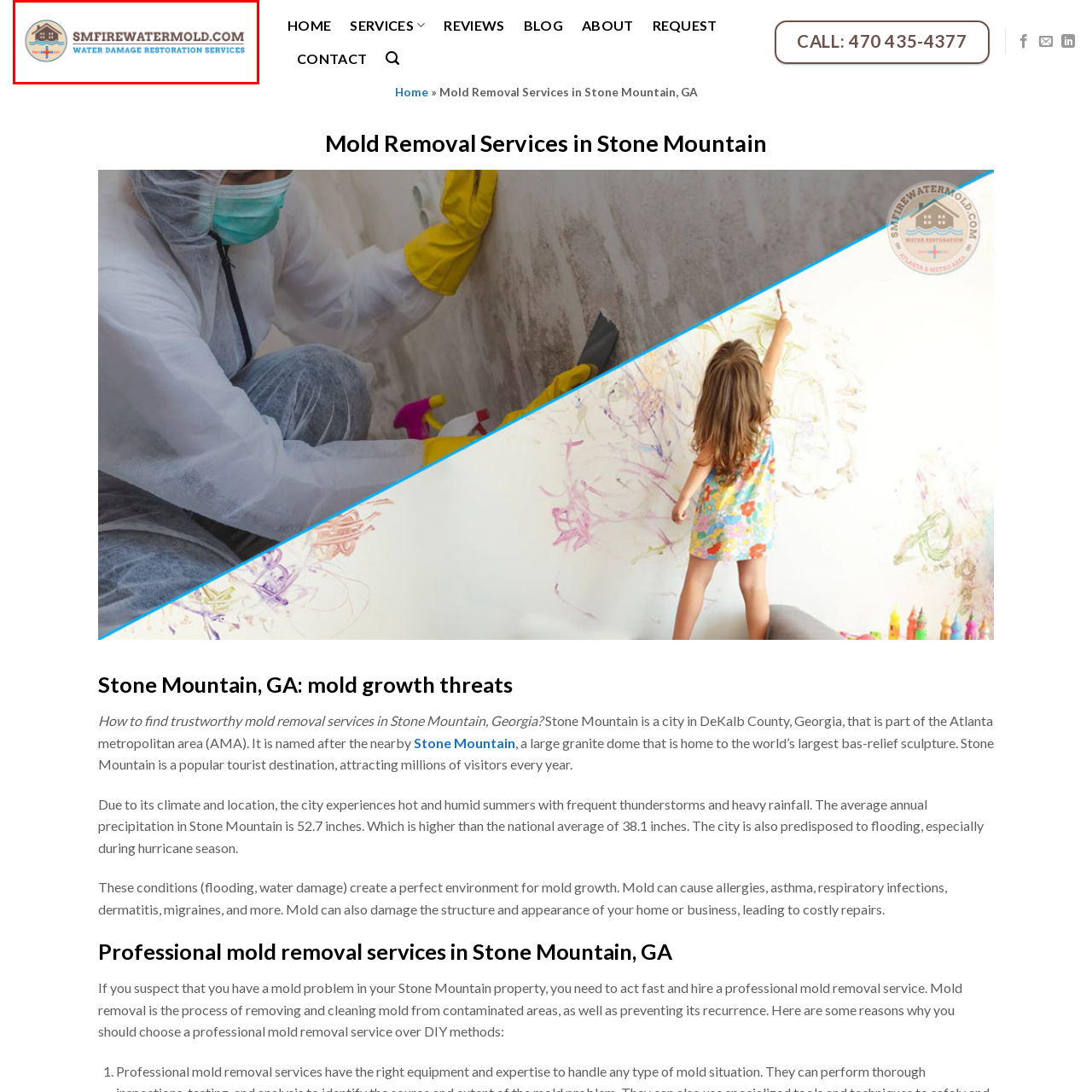Examine the red-bounded region in the image and describe it in detail.

The image displays the logo of SM Fire Water Mold, a company specializing in water damage restoration services. The logo prominently features an icon of a house above a stylized wave, symbolizing their focus on properties affected by water damage. Below the icon, the company name "smfirewatermold.com" is presented in a clear, modern font. Beneath it, the text "WATER DAMAGE RESTORATION SERVICES" emphasizes the services provided by the company. This logo effectively conveys the business's commitment to restoring and maintaining homes impacted by water-related issues.